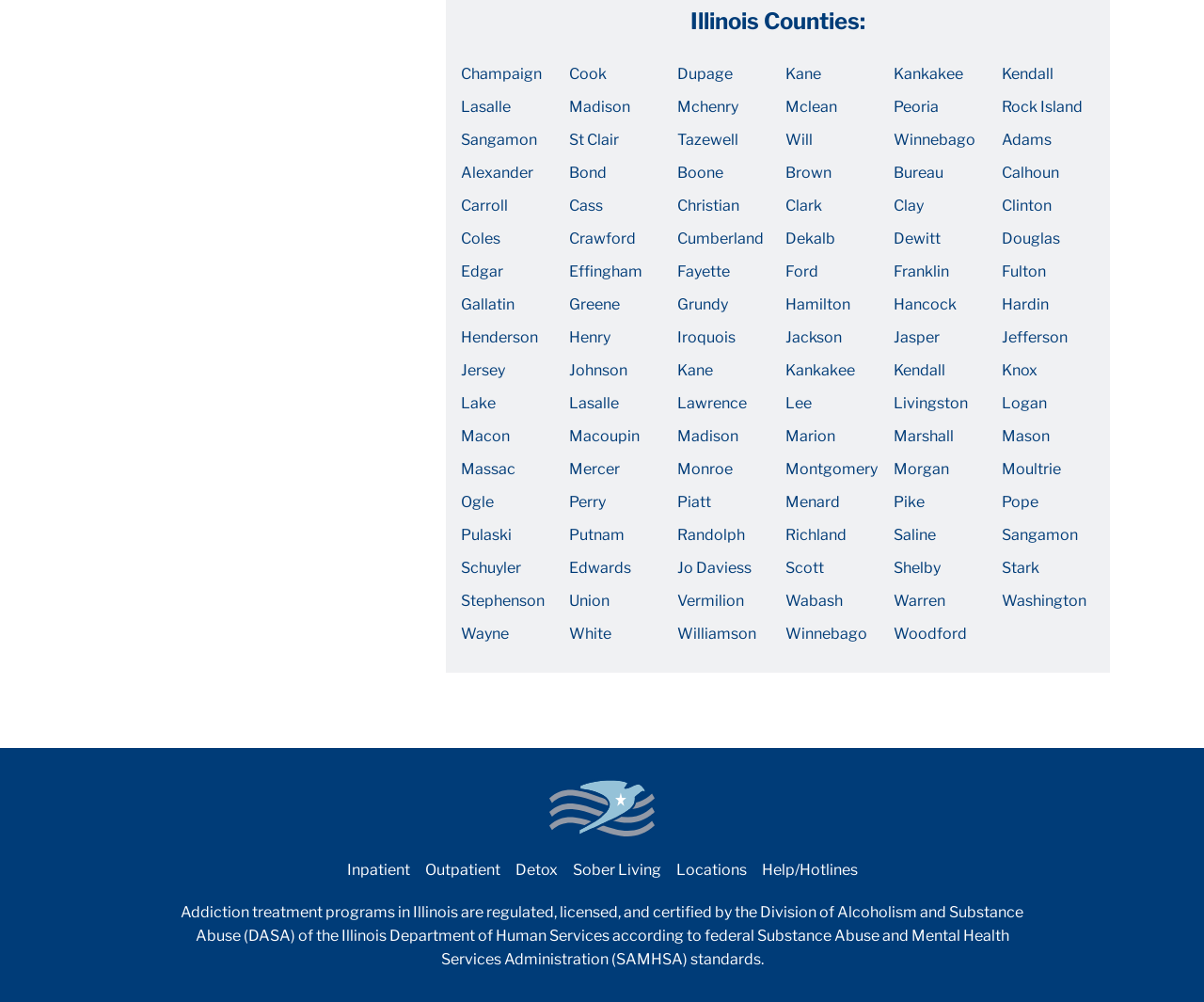How many counties are listed?
From the screenshot, provide a brief answer in one word or phrase.

102